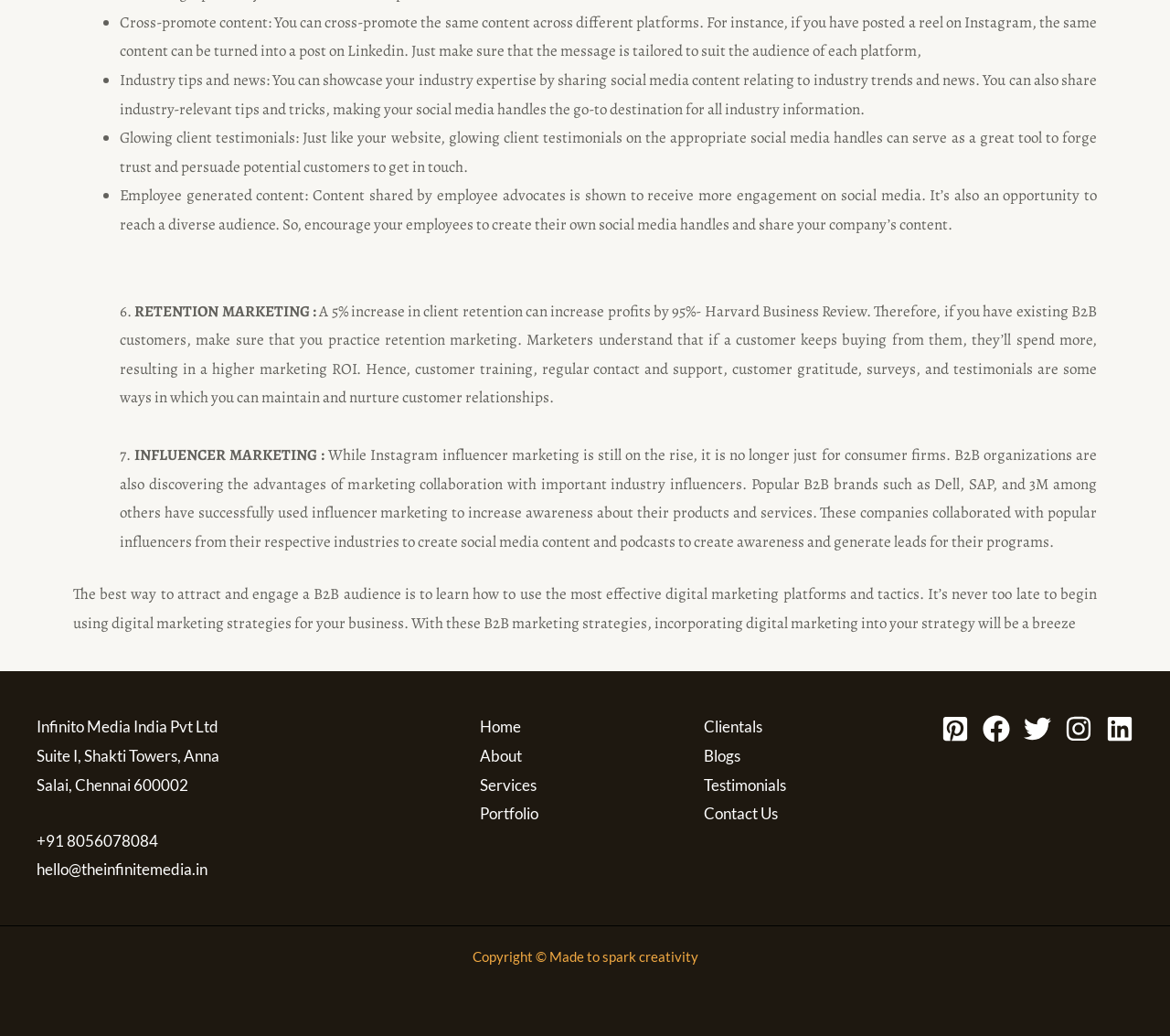Specify the bounding box coordinates of the element's area that should be clicked to execute the given instruction: "Open the 'Facebook' page". The coordinates should be four float numbers between 0 and 1, i.e., [left, top, right, bottom].

[0.84, 0.69, 0.863, 0.717]